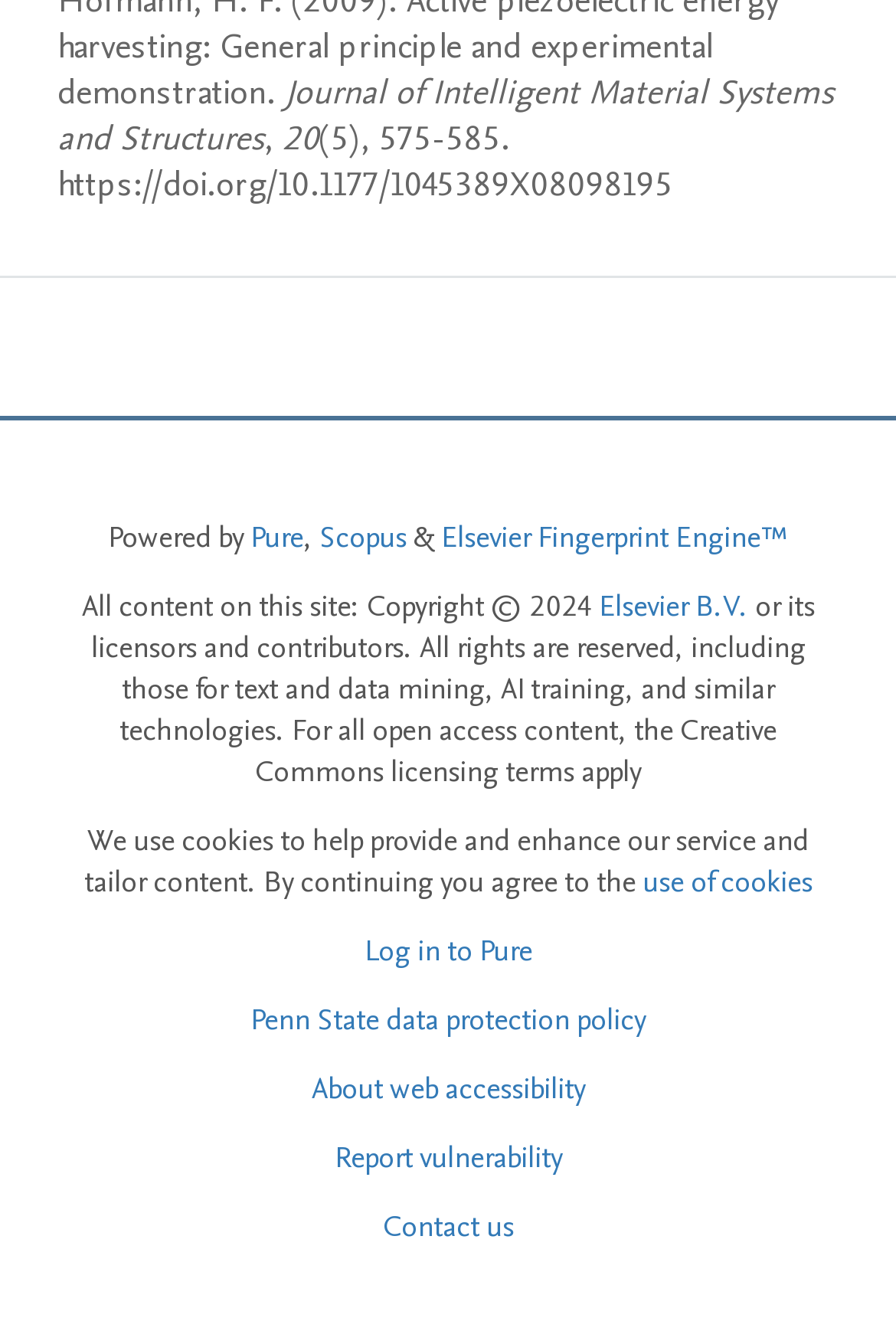Who is the copyright holder?
Based on the screenshot, answer the question with a single word or phrase.

Elsevier B.V.